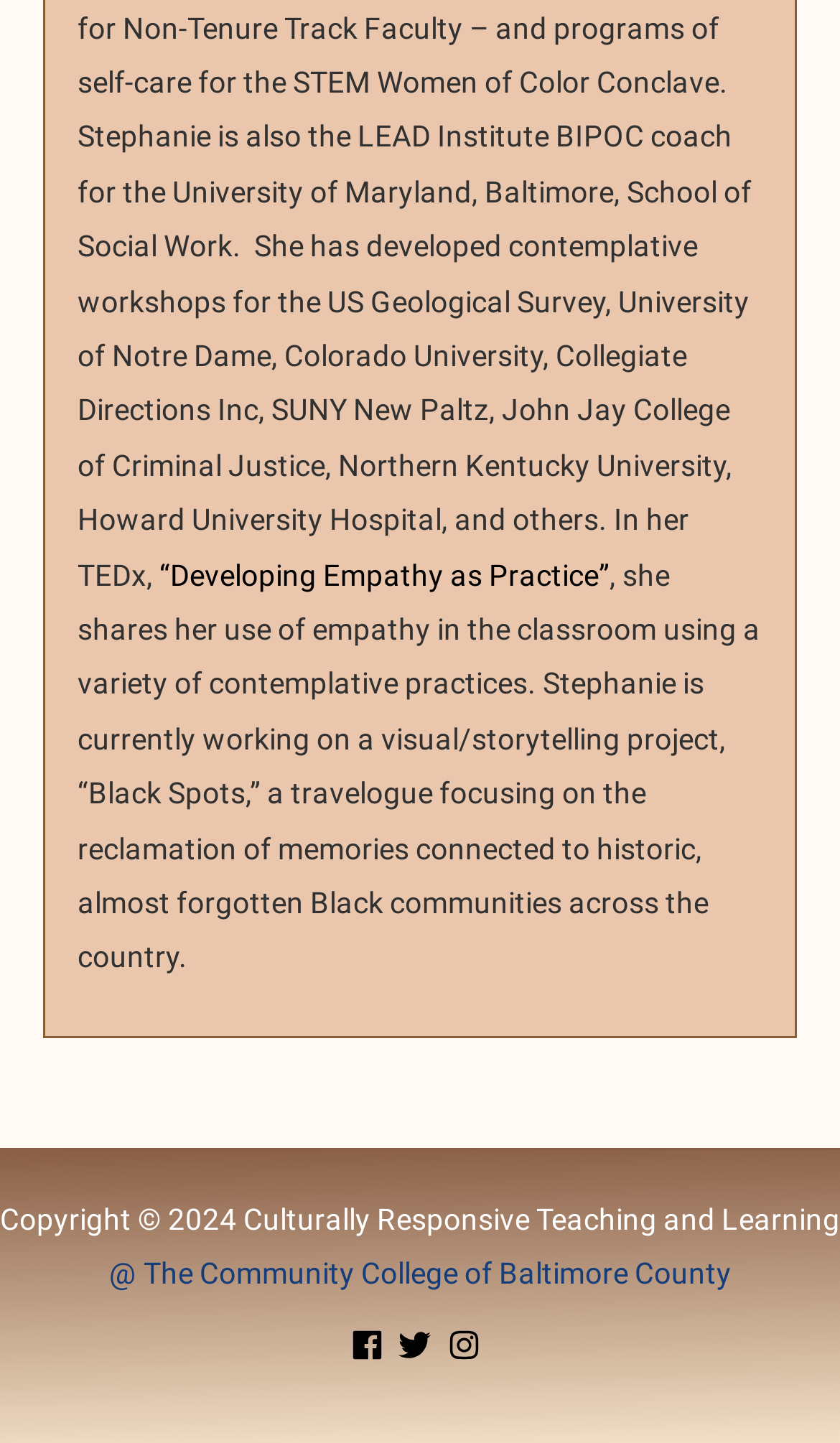Respond with a single word or phrase to the following question:
What is the topic of the article?

Empathy in the classroom